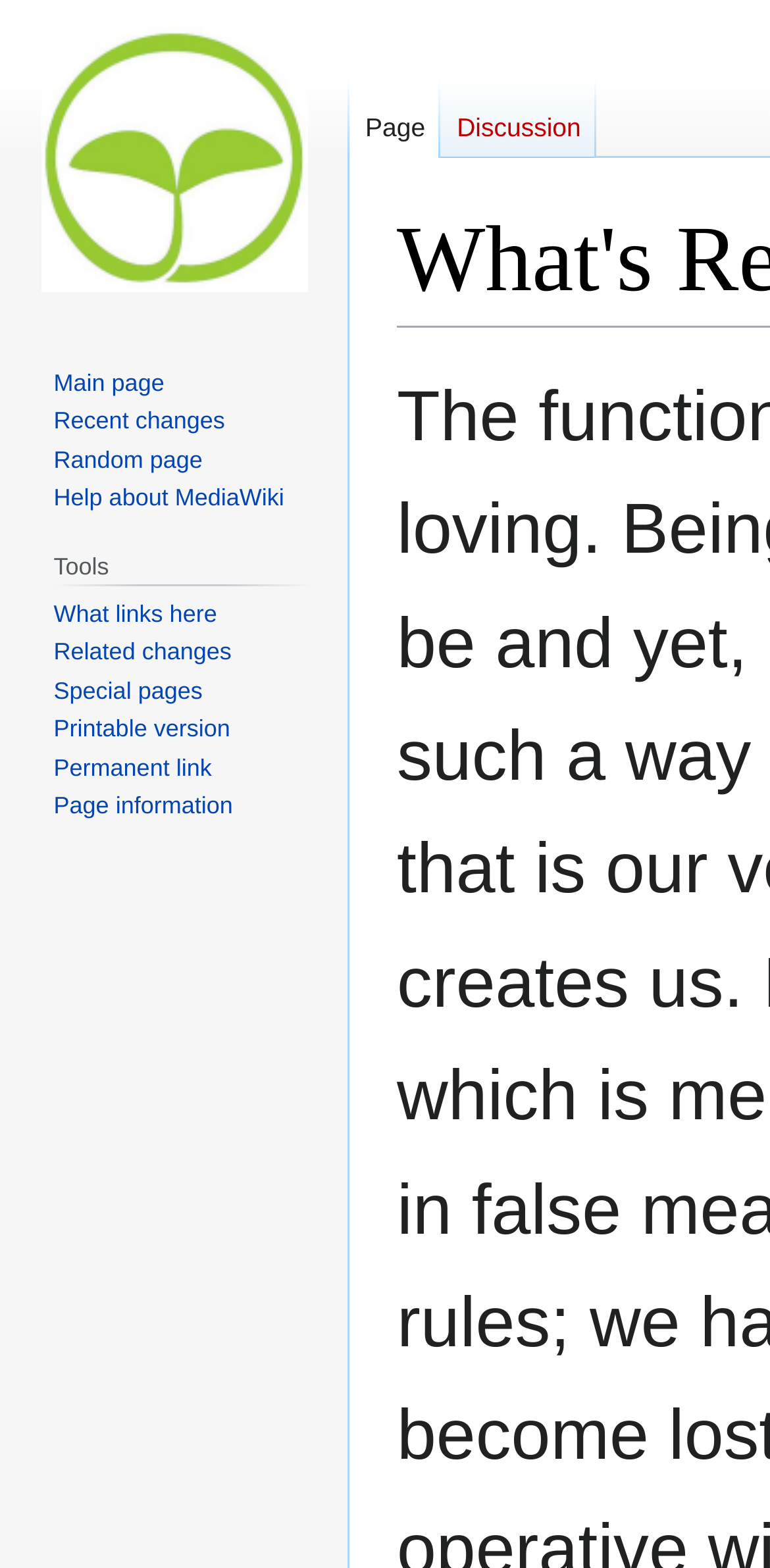How many navigation sections are there?
Based on the image, give a concise answer in the form of a single word or short phrase.

3